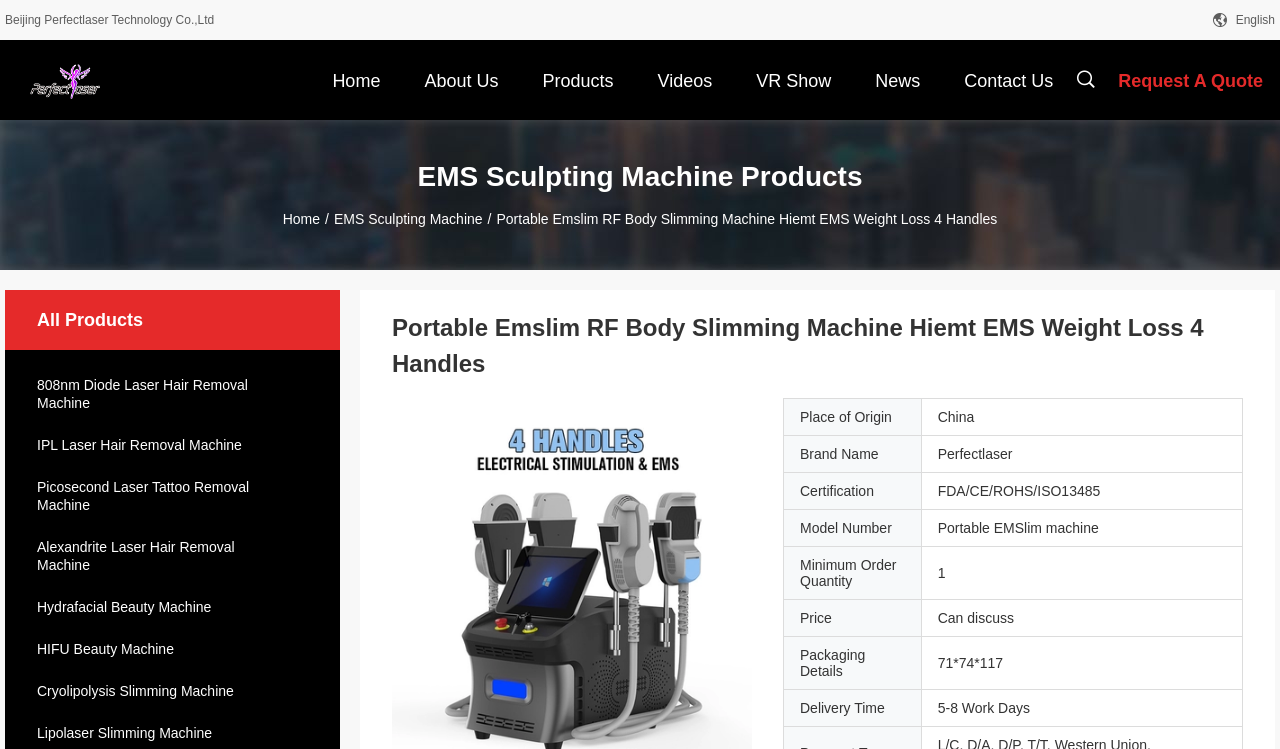What is the delivery time of the product?
Provide a comprehensive and detailed answer to the question.

I found the answer by looking at the table element that lists the product details, where it says 'Delivery Time' in the row header and '5-8 Work Days' in the grid cell.